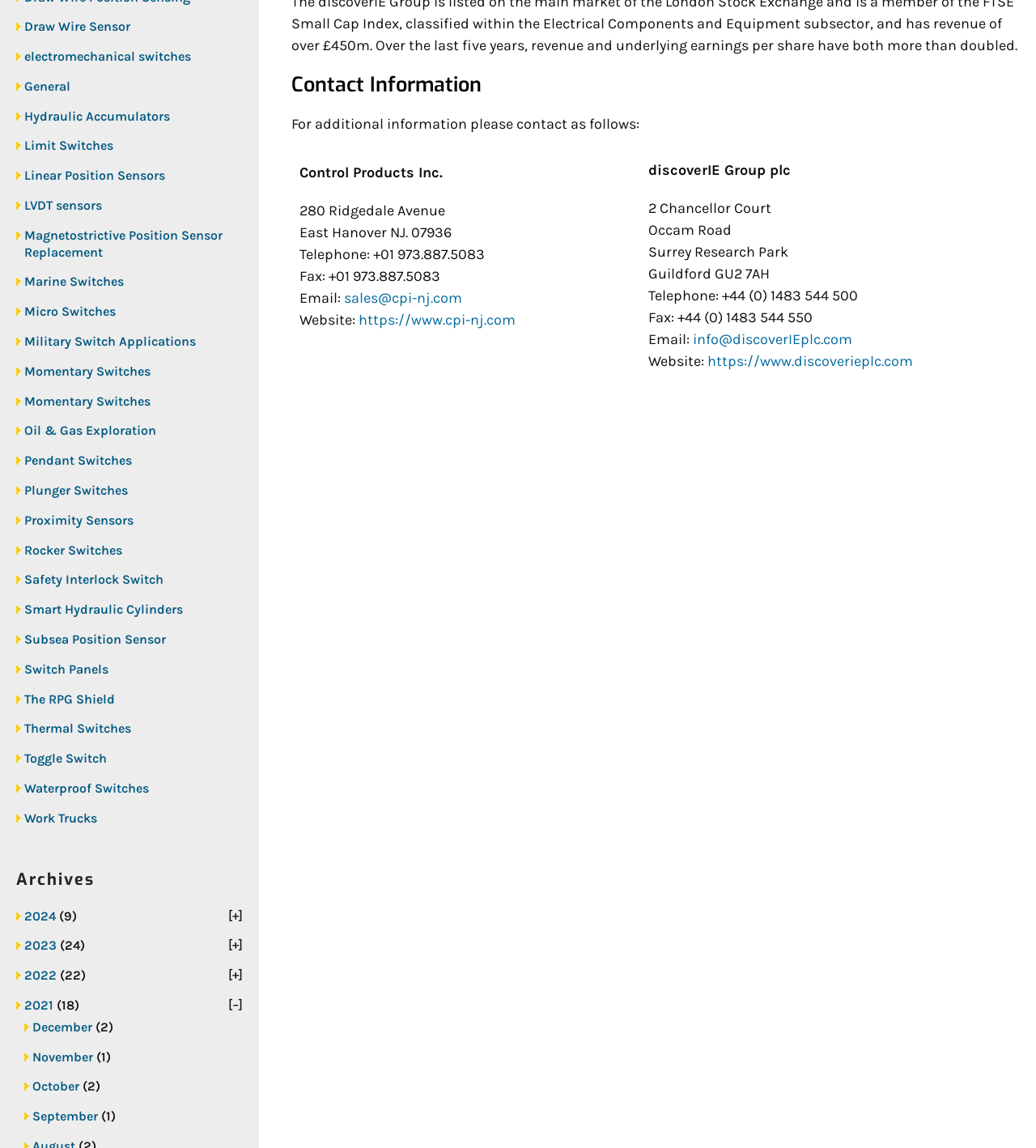Can you find the bounding box coordinates of the area I should click to execute the following instruction: "Expand 2024 archives"?

[0.215, 0.792, 0.234, 0.81]